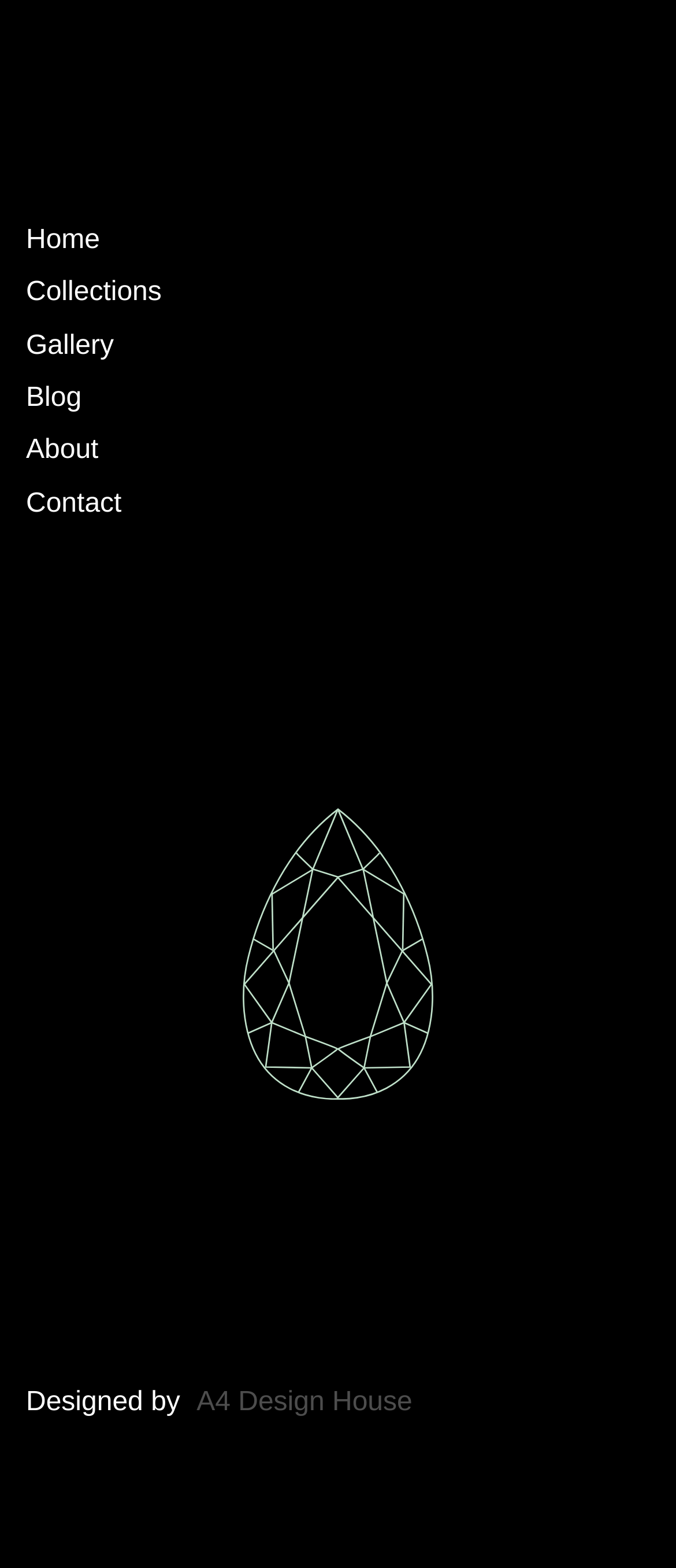What is the vertical position of the 'Gallery' link?
Look at the image and answer the question with a single word or phrase.

Above 'Blog'